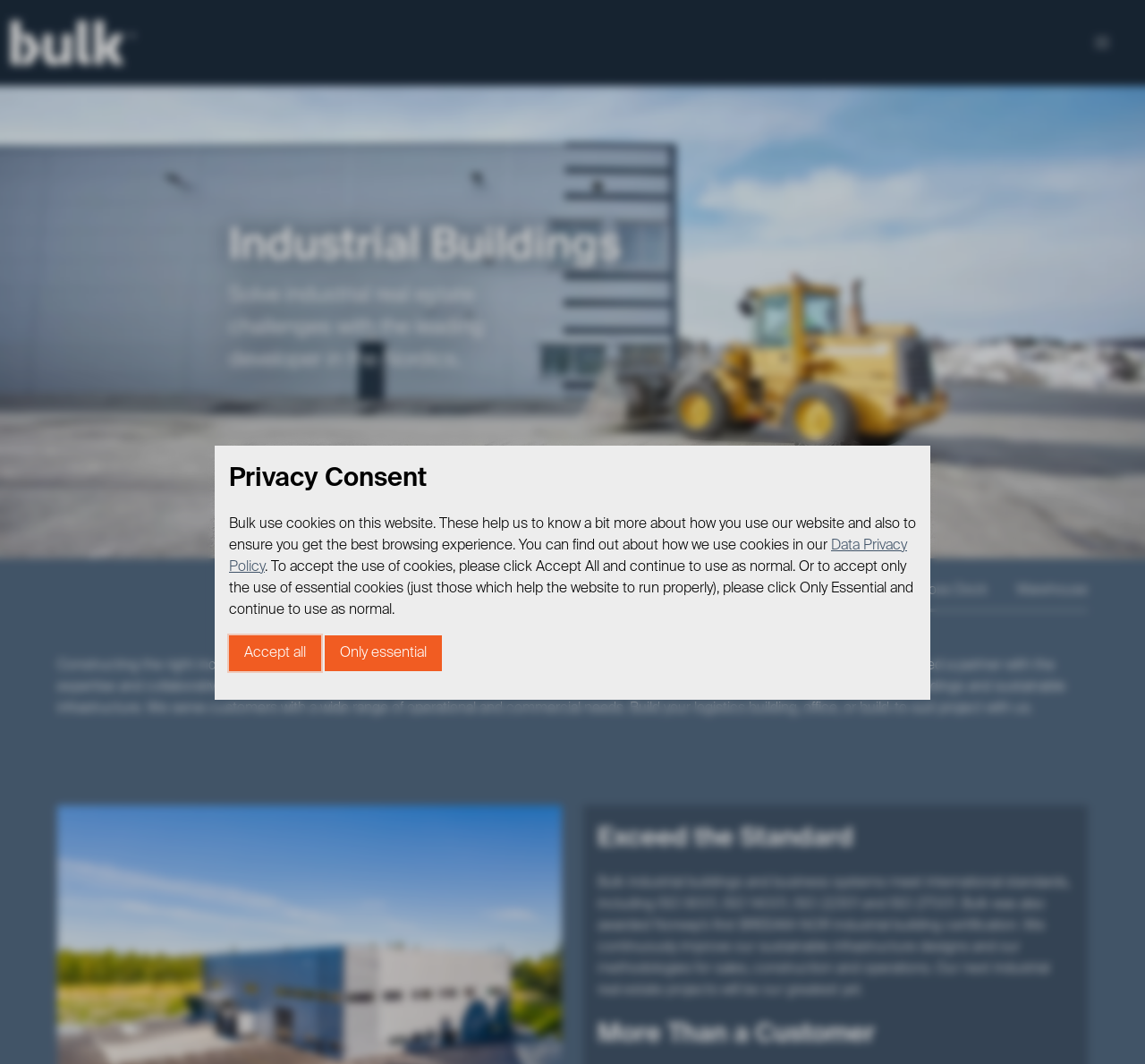Respond to the question below with a single word or phrase:
What is the purpose of the cookies on this website?

To know website usage and ensure best browsing experience